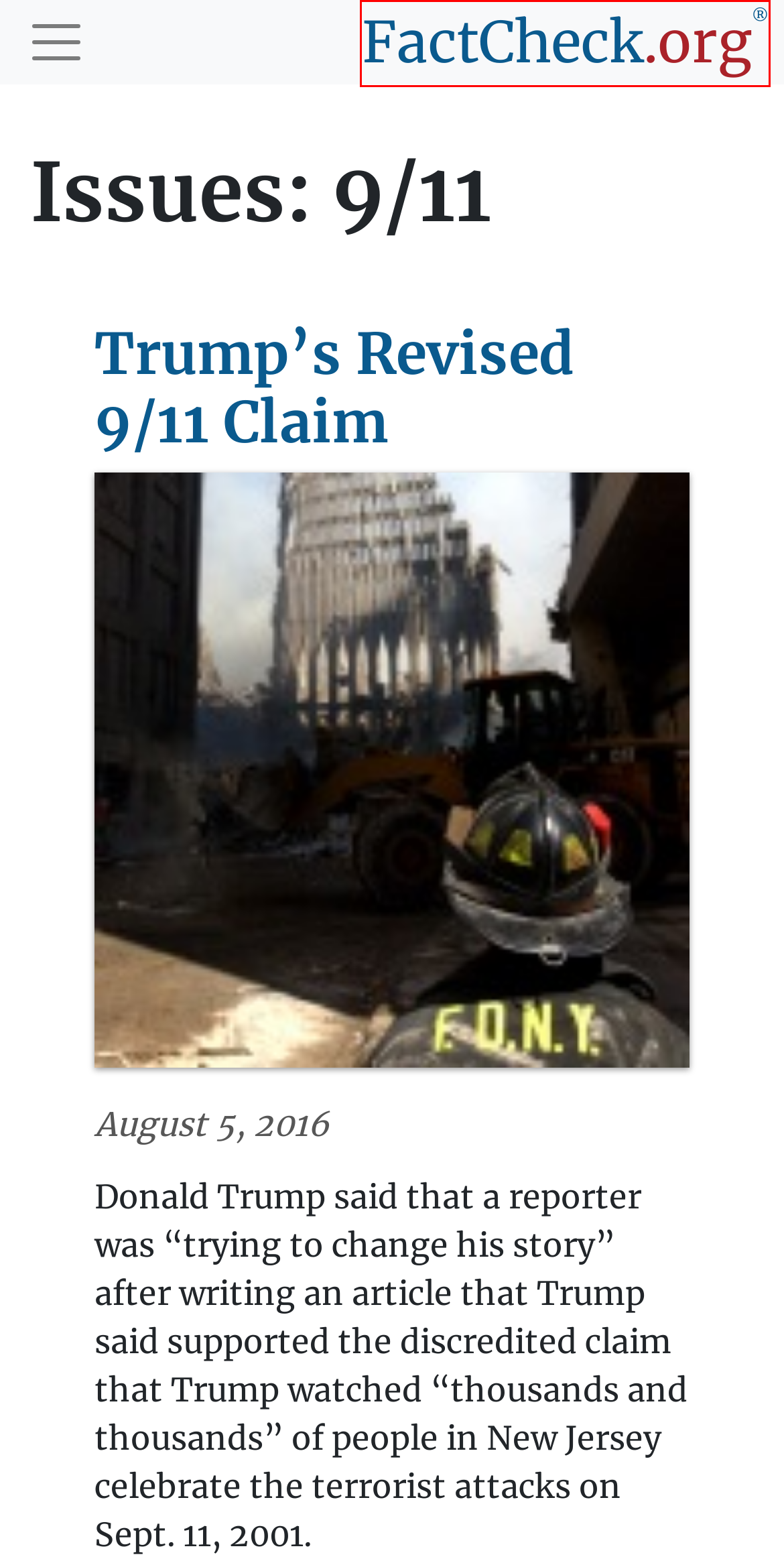You have received a screenshot of a webpage with a red bounding box indicating a UI element. Please determine the most fitting webpage description that matches the new webpage after clicking on the indicated element. The choices are:
A. FactCheck.org - A Project of The Annenberg Public Policy Center
B. Video: Whoppers of the Year - FactCheck.org
C. 9/11 Archives - Page 3 of 3 - FactCheck.org
D. Trump's Revised 9/11 Claim - FactCheck.org
E. 9/11 Archives - FactCheck.org
F. Archives - FactCheck.org
G. Privacy - FactCheck.org
H. Graham Wrong on 9/11 Visas, Again - FactCheck.org

A